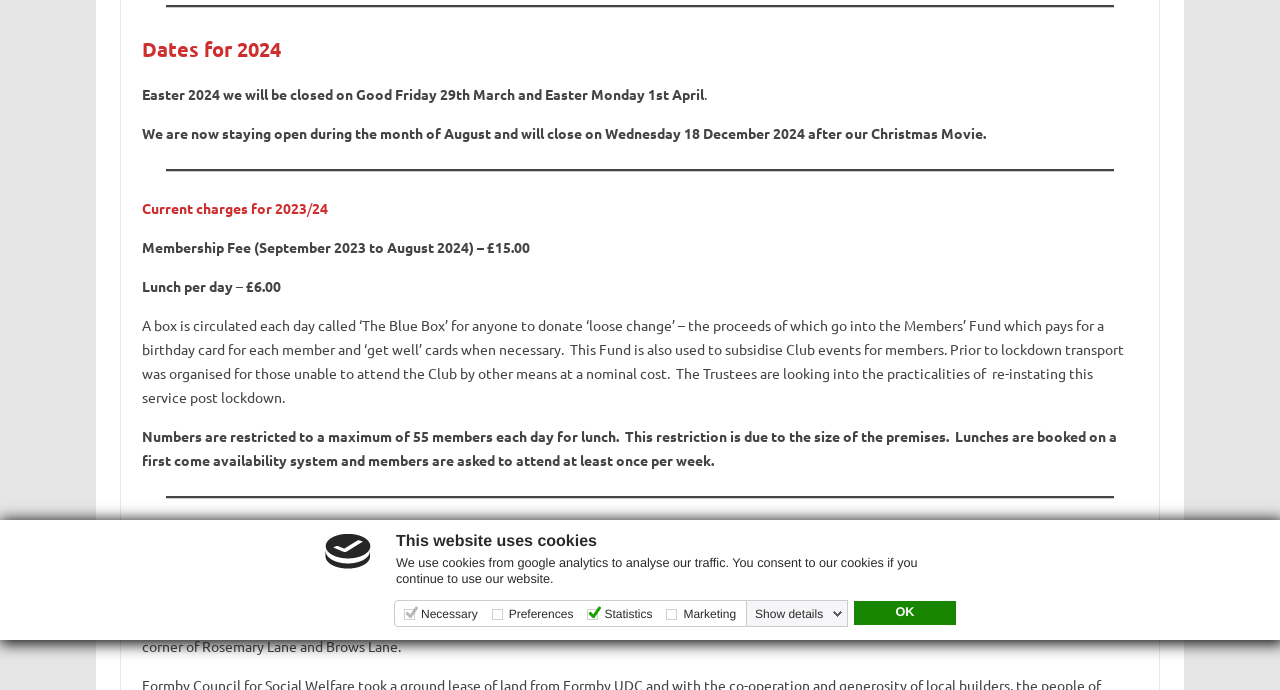Determine the bounding box coordinates for the HTML element mentioned in the following description: "Show details". The coordinates should be a list of four floats ranging from 0 to 1, represented as [left, top, right, bottom].

[0.587, 0.879, 0.662, 0.902]